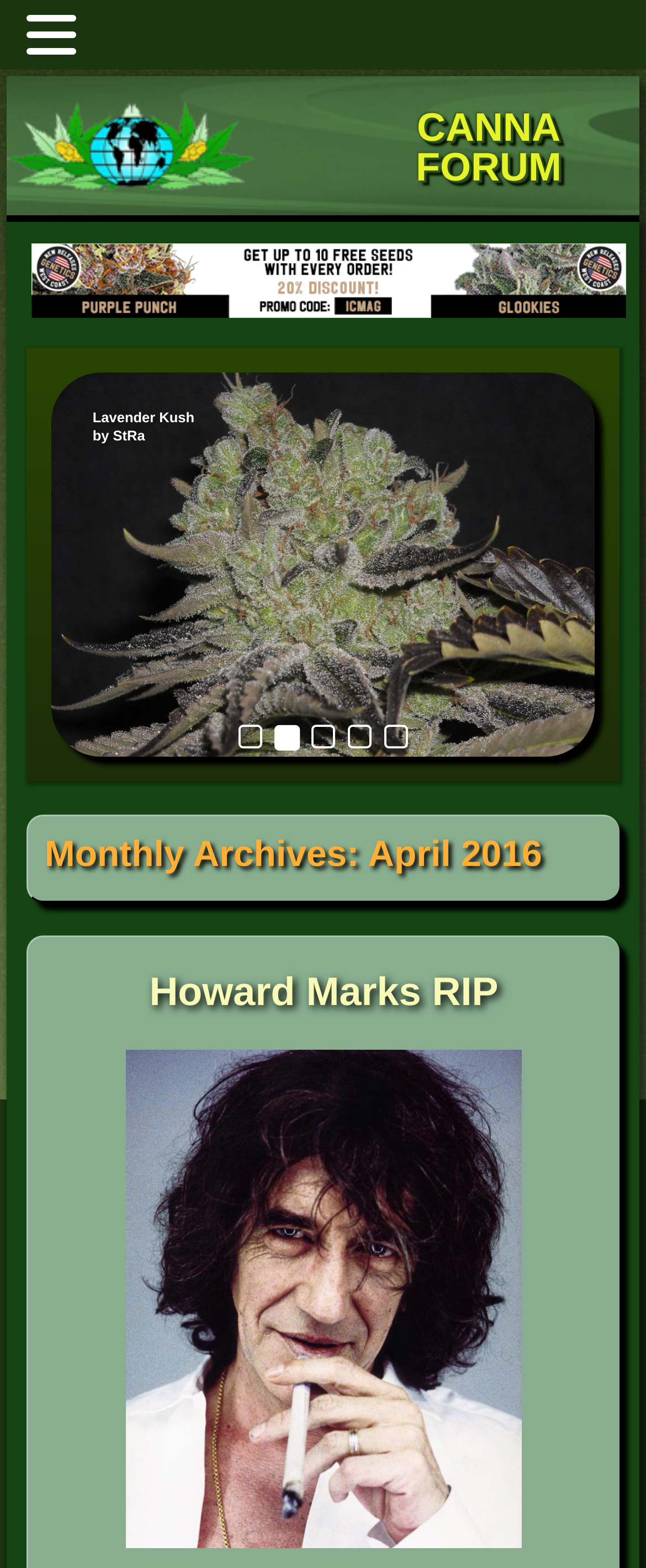Identify the bounding box coordinates for the UI element described as follows: "Frisian Dew byEuchrid-Eucrow". Ensure the coordinates are four float numbers between 0 and 1, formatted as [left, top, right, bottom].

[0.377, 0.239, 0.554, 0.266]